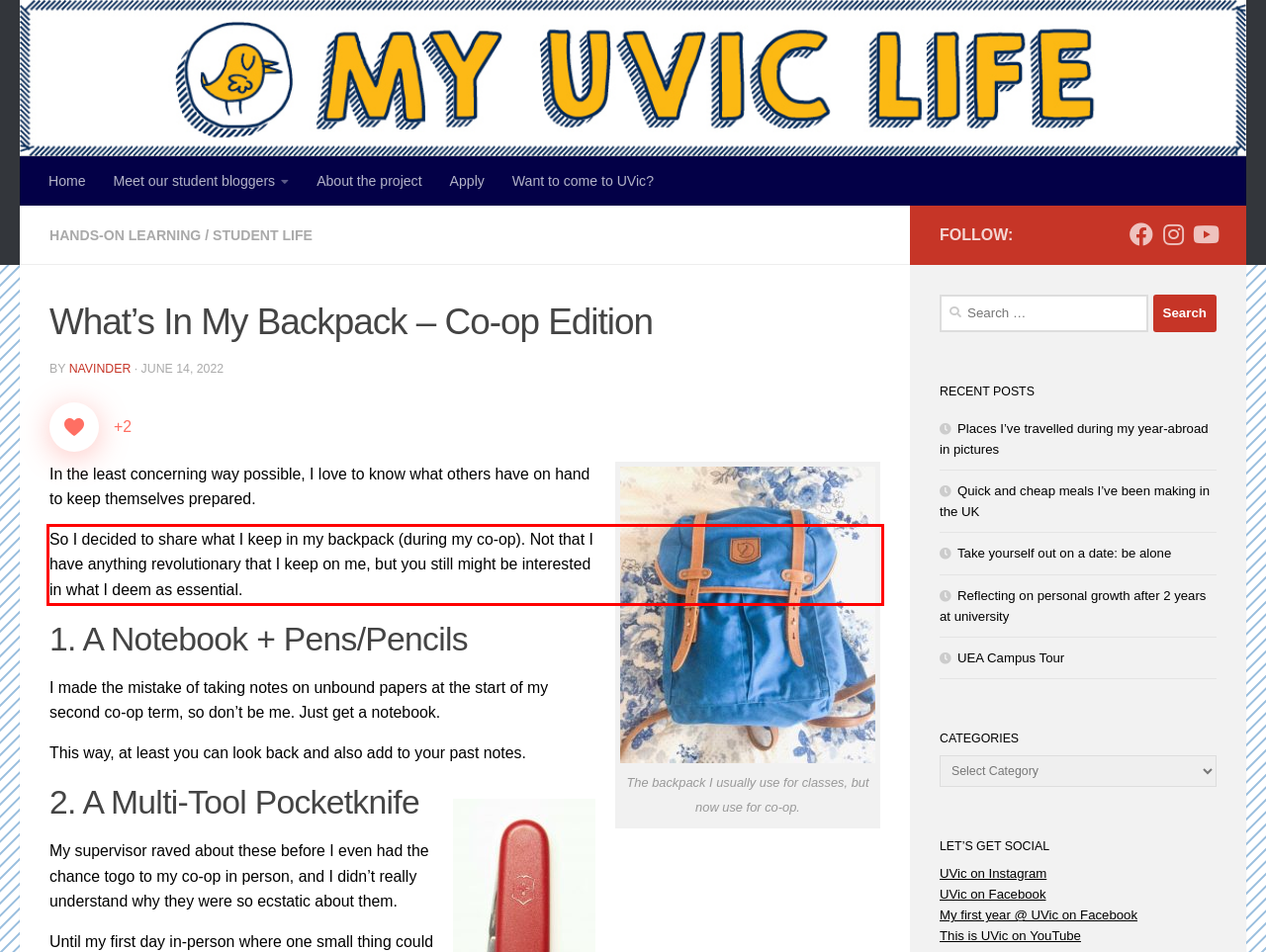You are provided with a screenshot of a webpage that includes a red bounding box. Extract and generate the text content found within the red bounding box.

So I decided to share what I keep in my backpack (during my co-op). Not that I have anything revolutionary that I keep on me, but you still might be interested in what I deem as essential.